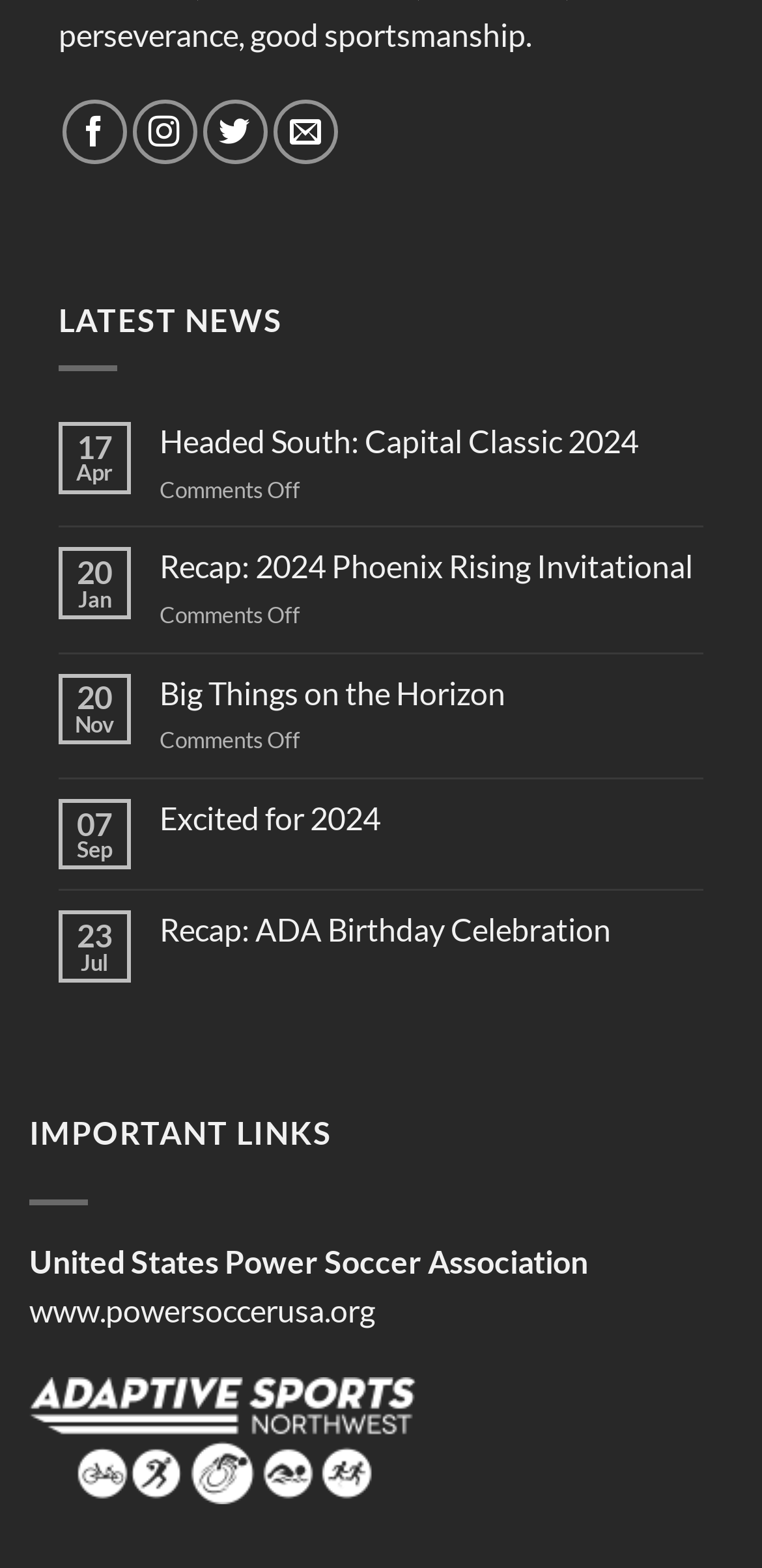Give a one-word or short phrase answer to the question: 
How many comments are on the article 'Big Things on the Horizon'?

Comments Off